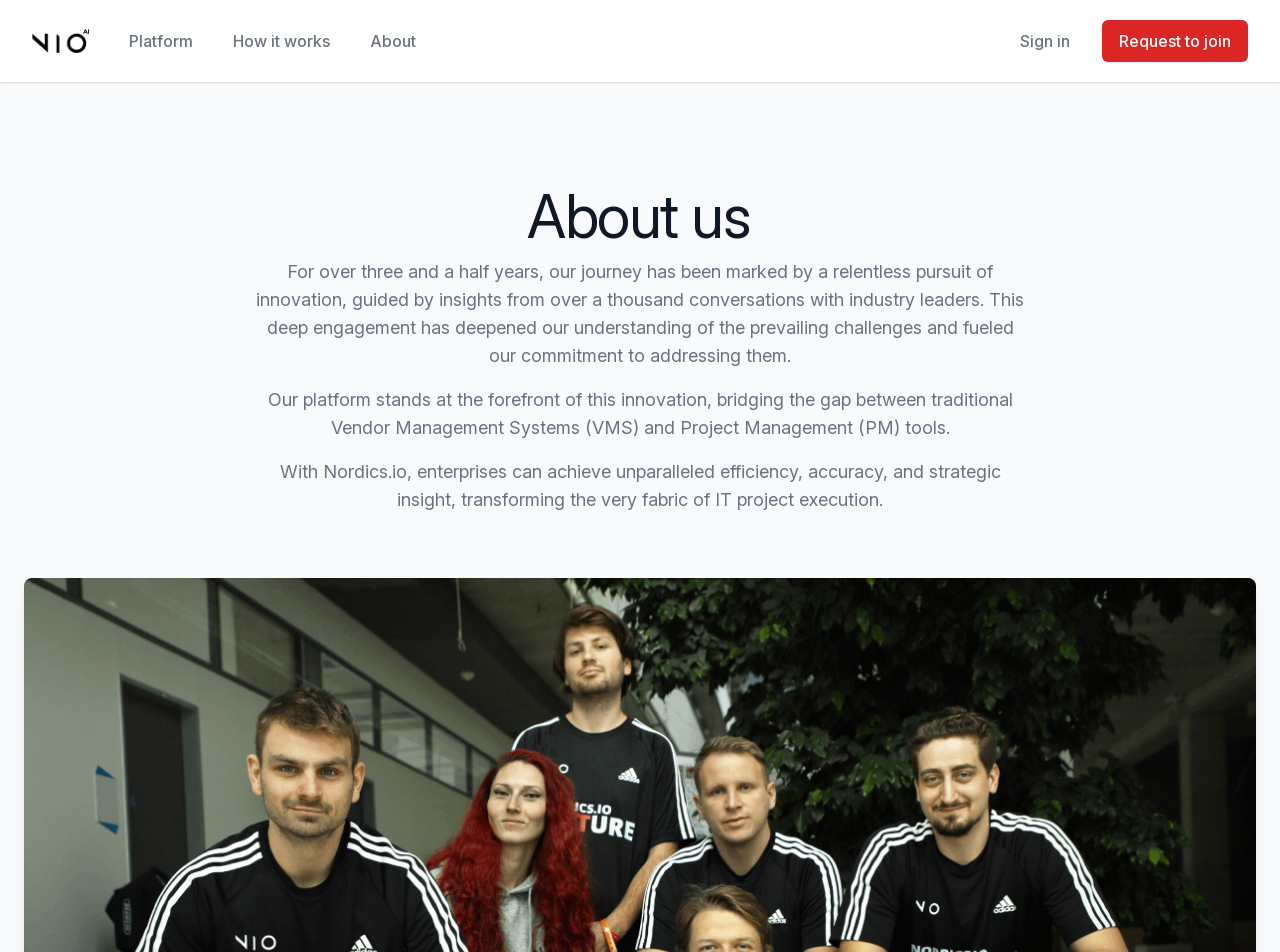Determine the bounding box coordinates (top-left x, top-left y, bottom-right x, bottom-right y) of the UI element described in the following text: Thermogenesis

None